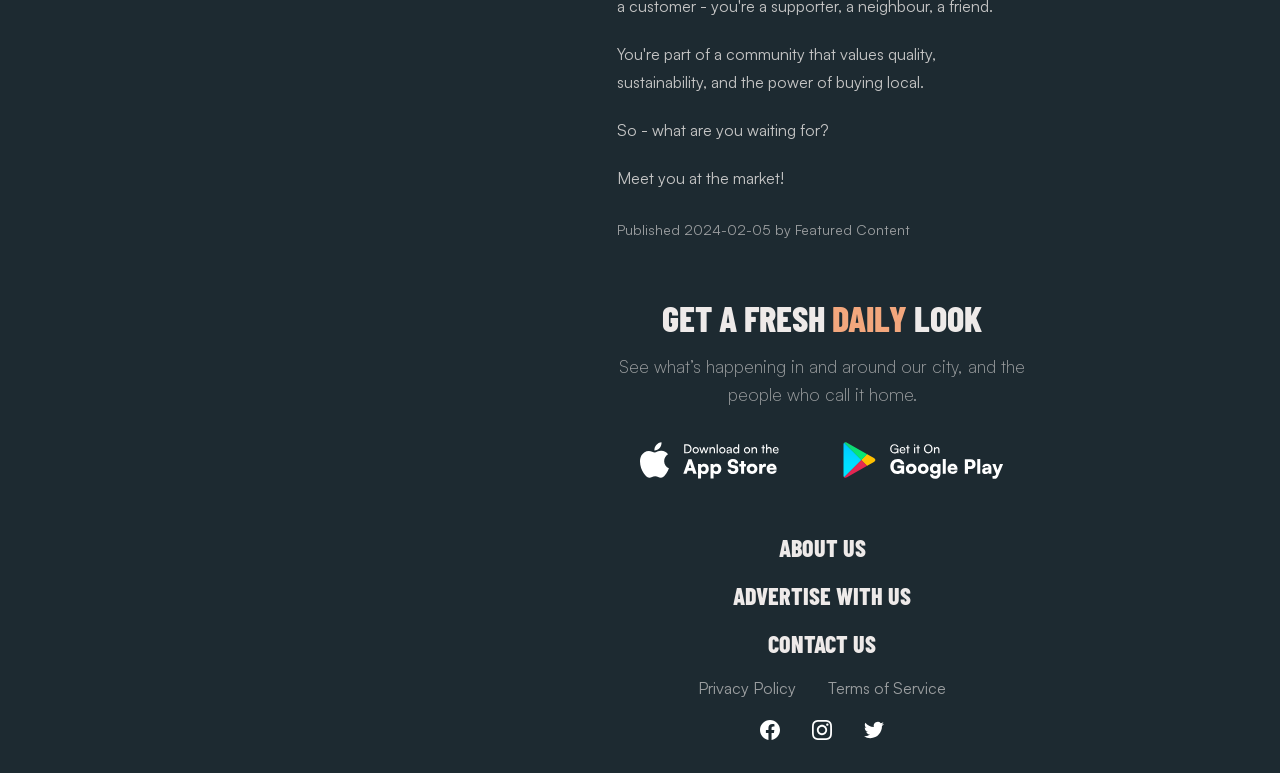Find the bounding box coordinates for the area that must be clicked to perform this action: "Visit Colin McLarty's homepage".

None